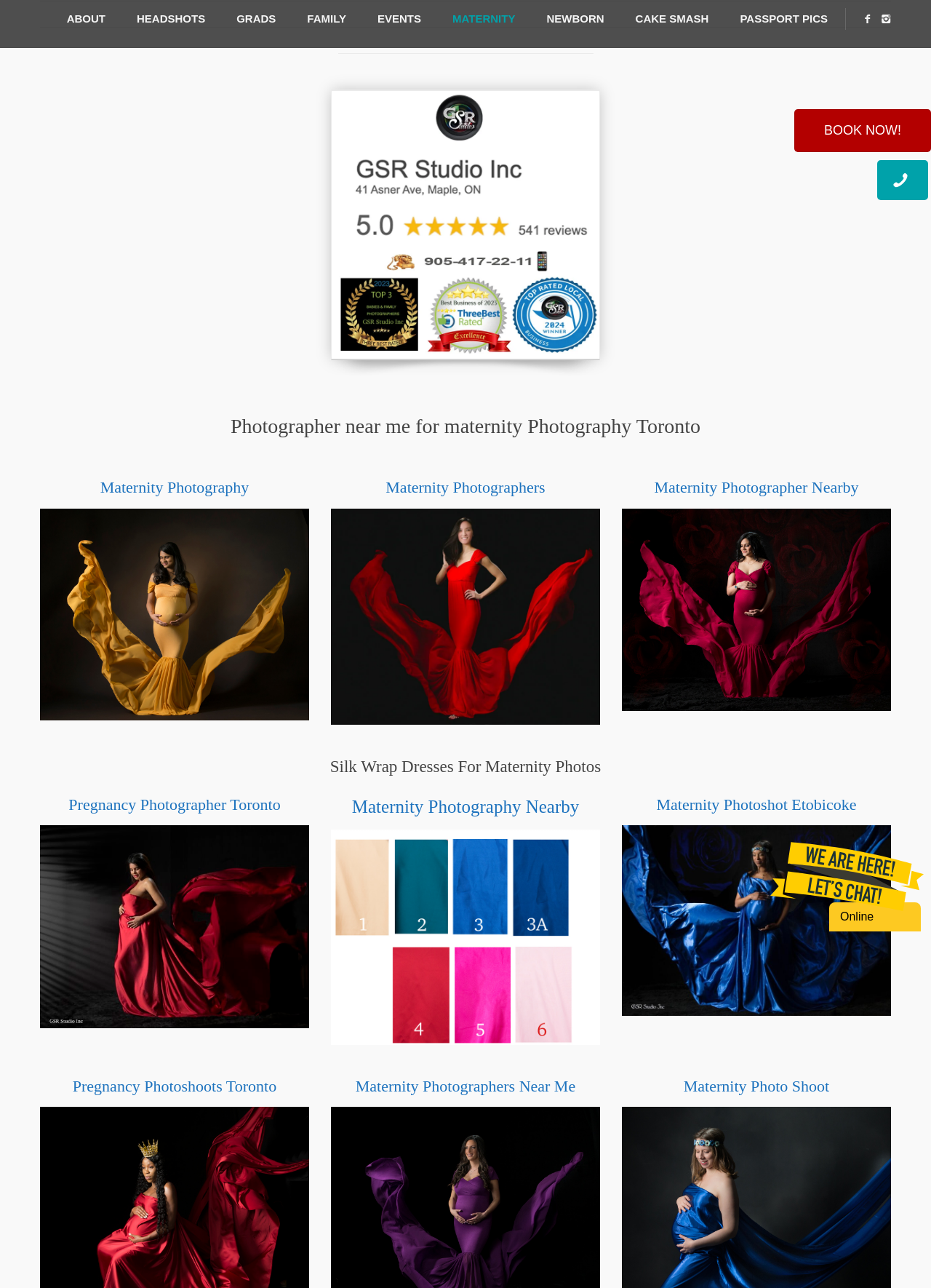Answer the following in one word or a short phrase: 
What is the theme of the images on this webpage?

Maternity and pregnancy